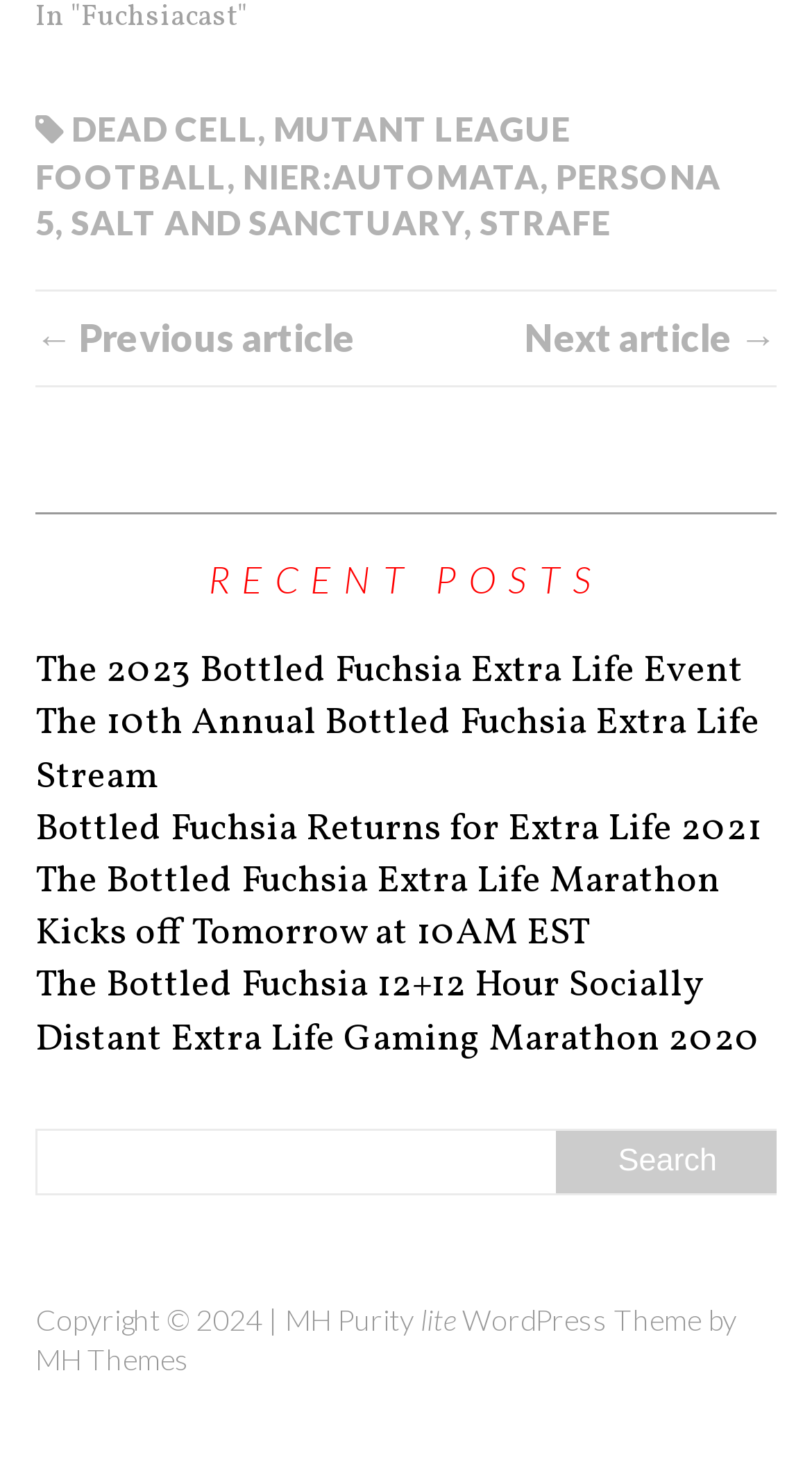Using the format (top-left x, top-left y, bottom-right x, bottom-right y), provide the bounding box coordinates for the described UI element. All values should be floating point numbers between 0 and 1: MH Themes

[0.043, 0.916, 0.233, 0.941]